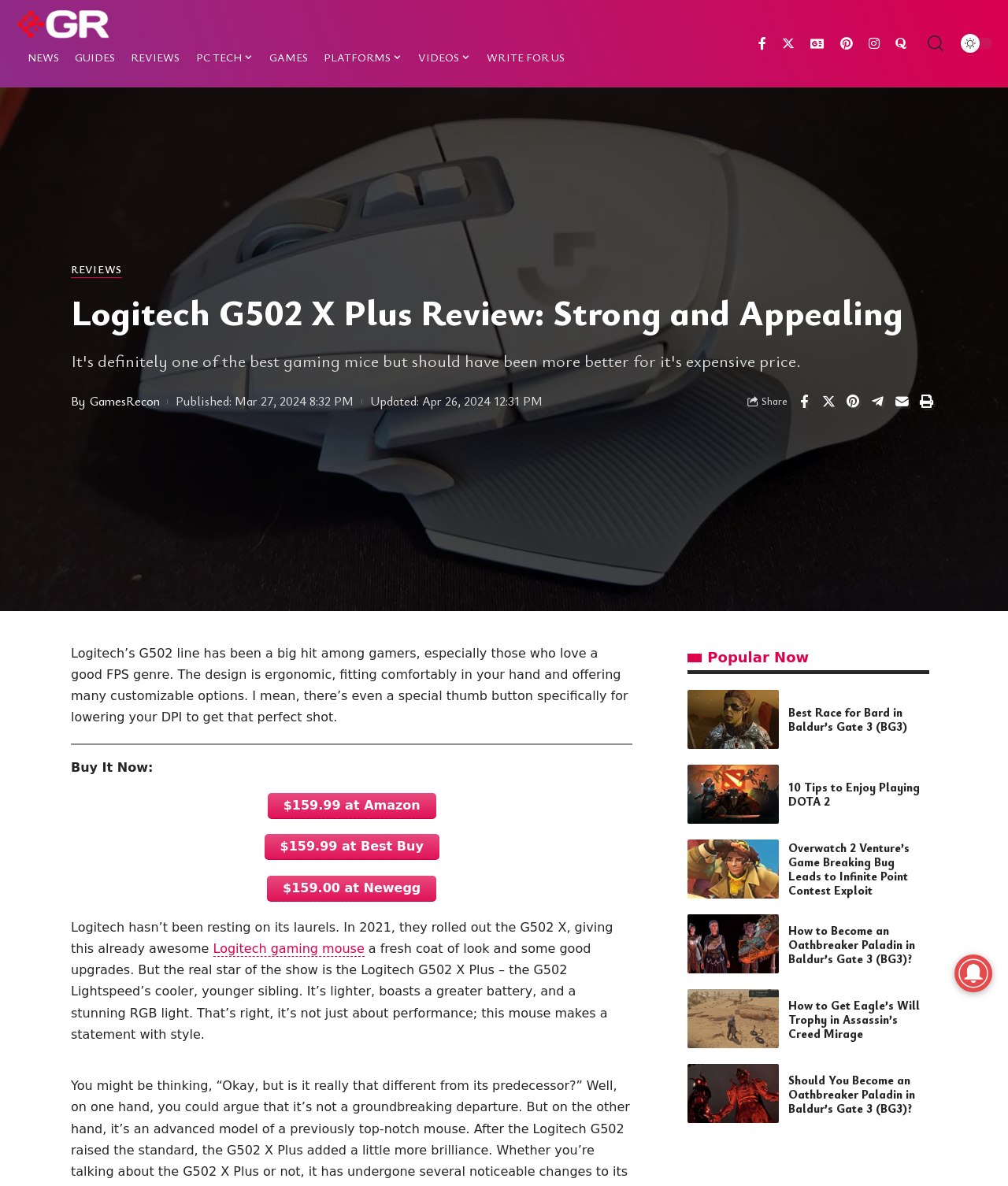Provide a single word or phrase answer to the question: 
What is the price of the Logitech G502 X Plus at Amazon?

$159.99